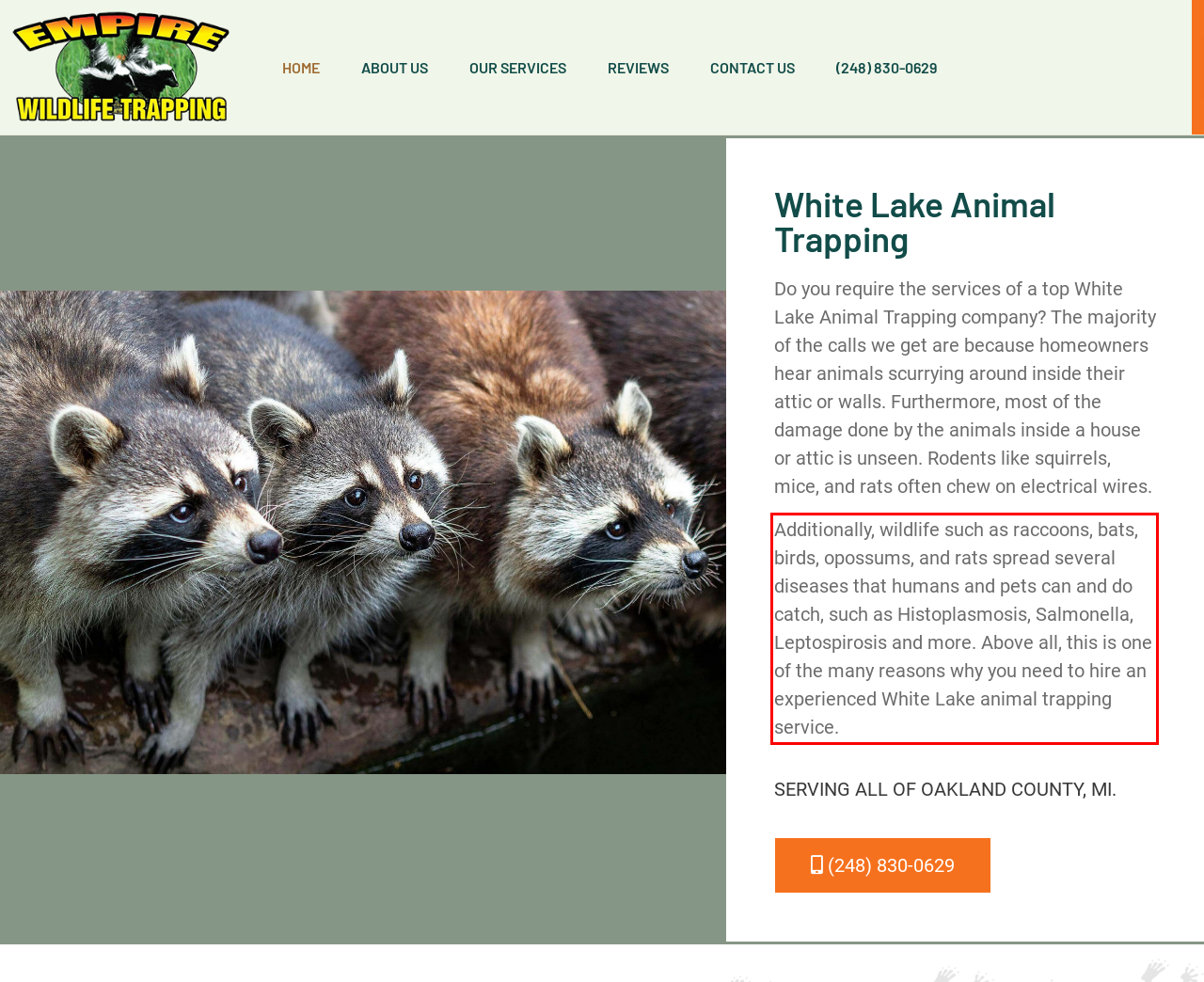Identify the text within the red bounding box on the webpage screenshot and generate the extracted text content.

Additionally, wildlife such as raccoons, bats, birds, opossums, and rats spread several diseases that humans and pets can and do catch, such as Histoplasmosis, Salmonella, Leptospirosis and more. Above all, this is one of the many reasons why you need to hire an experienced White Lake animal trapping service.